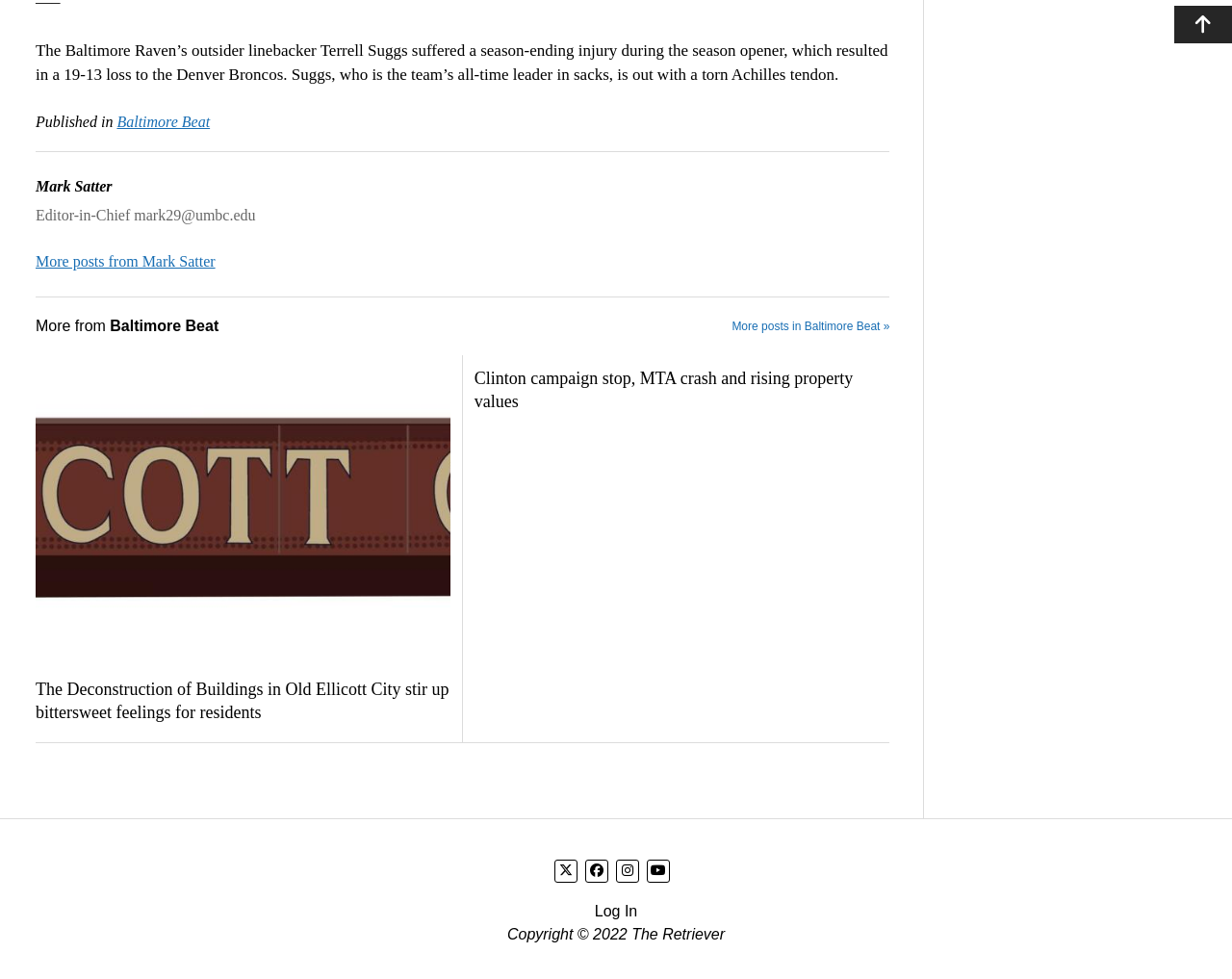Specify the bounding box coordinates of the area to click in order to execute this command: 'Read more about the Baltimore Ravens'. The coordinates should consist of four float numbers ranging from 0 to 1, and should be formatted as [left, top, right, bottom].

[0.029, 0.042, 0.721, 0.086]